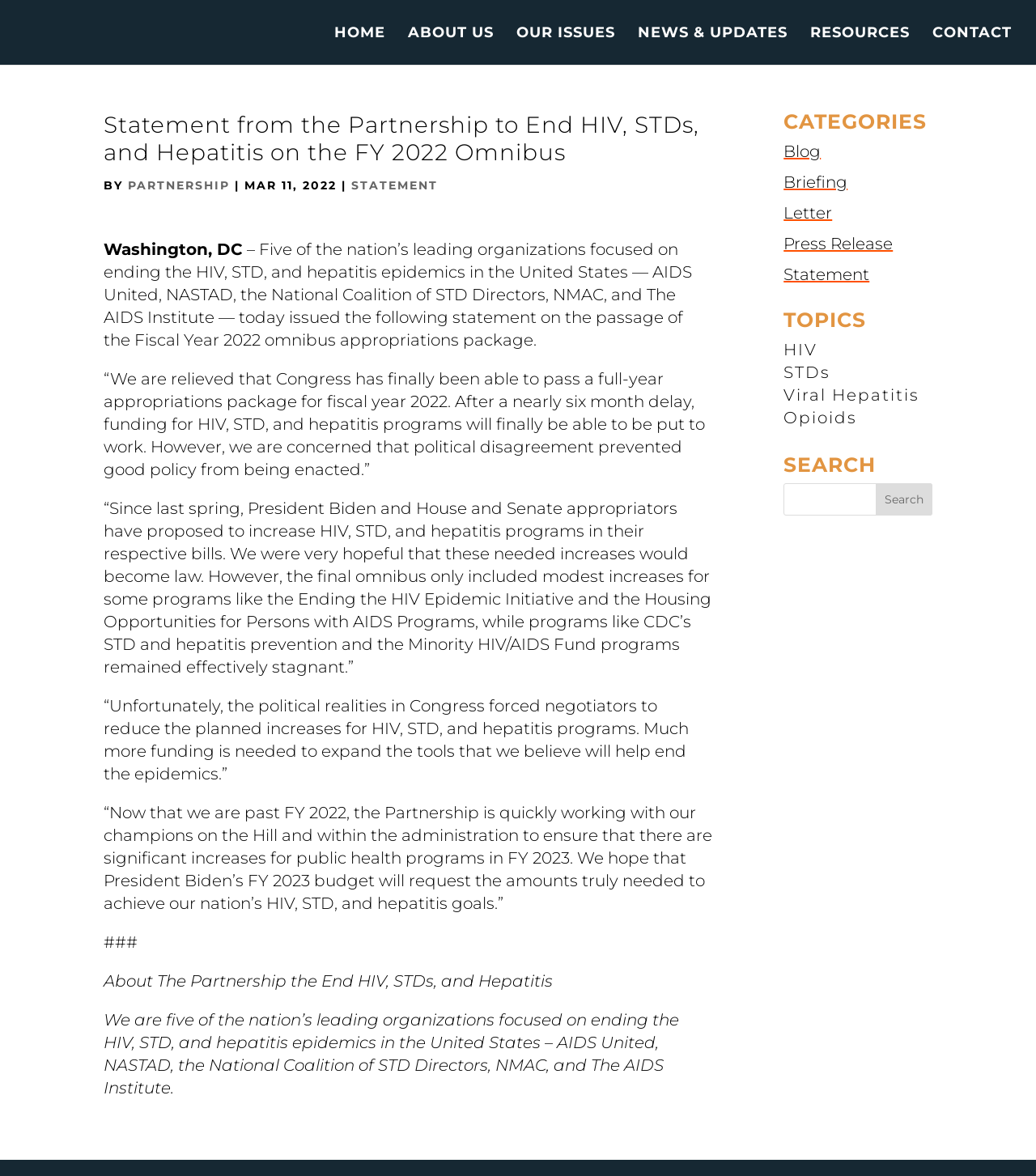What is the date of the statement?
Can you offer a detailed and complete answer to this question?

I found the answer by looking at the text on the webpage, which states 'MAR 11, 2022' next to the 'BY' text. This is the date of the statement.